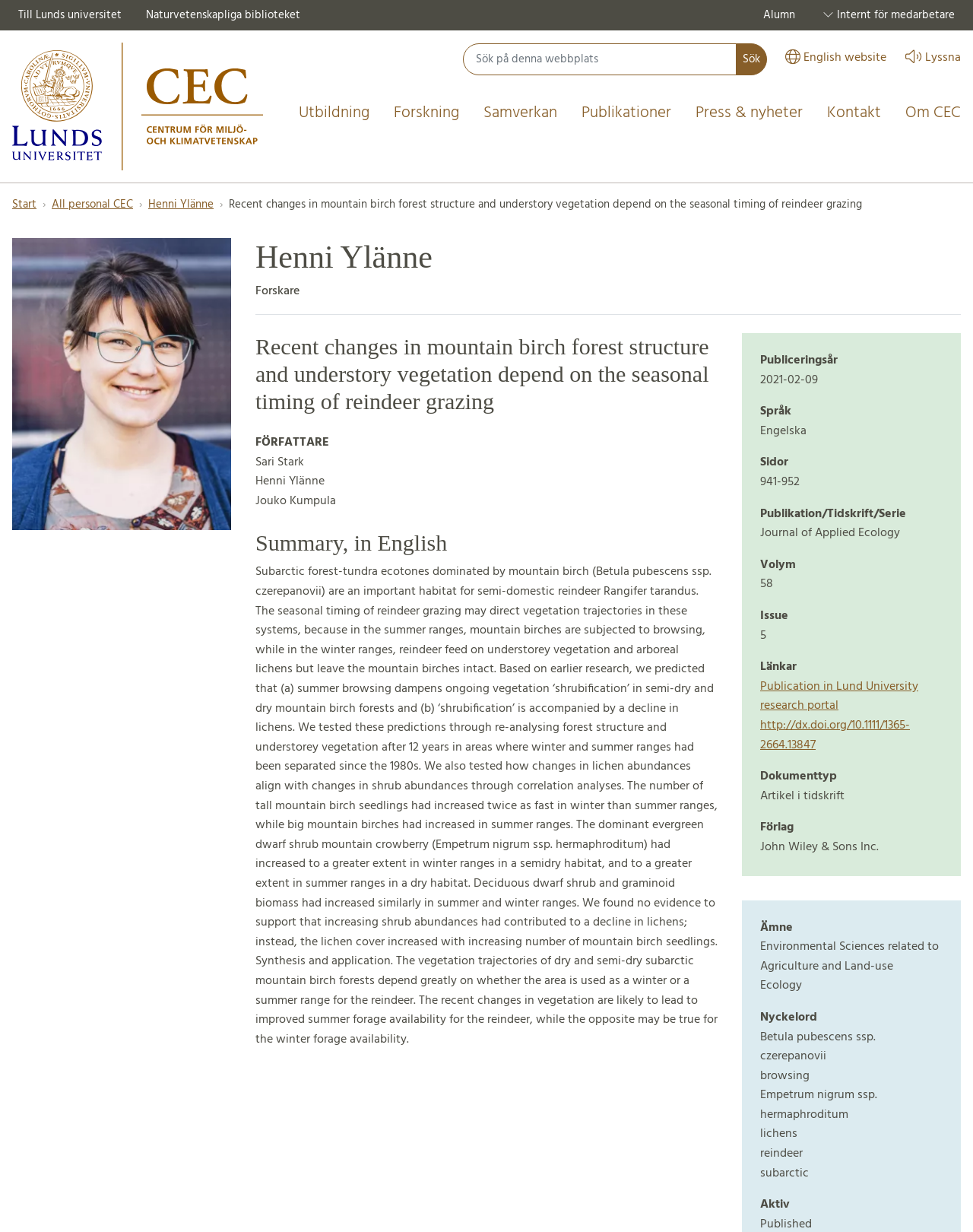What is the language of the publication?
We need a detailed and meticulous answer to the question.

The language of the publication is mentioned in the StaticText element with the text 'Engelska' which means English in Swedish.